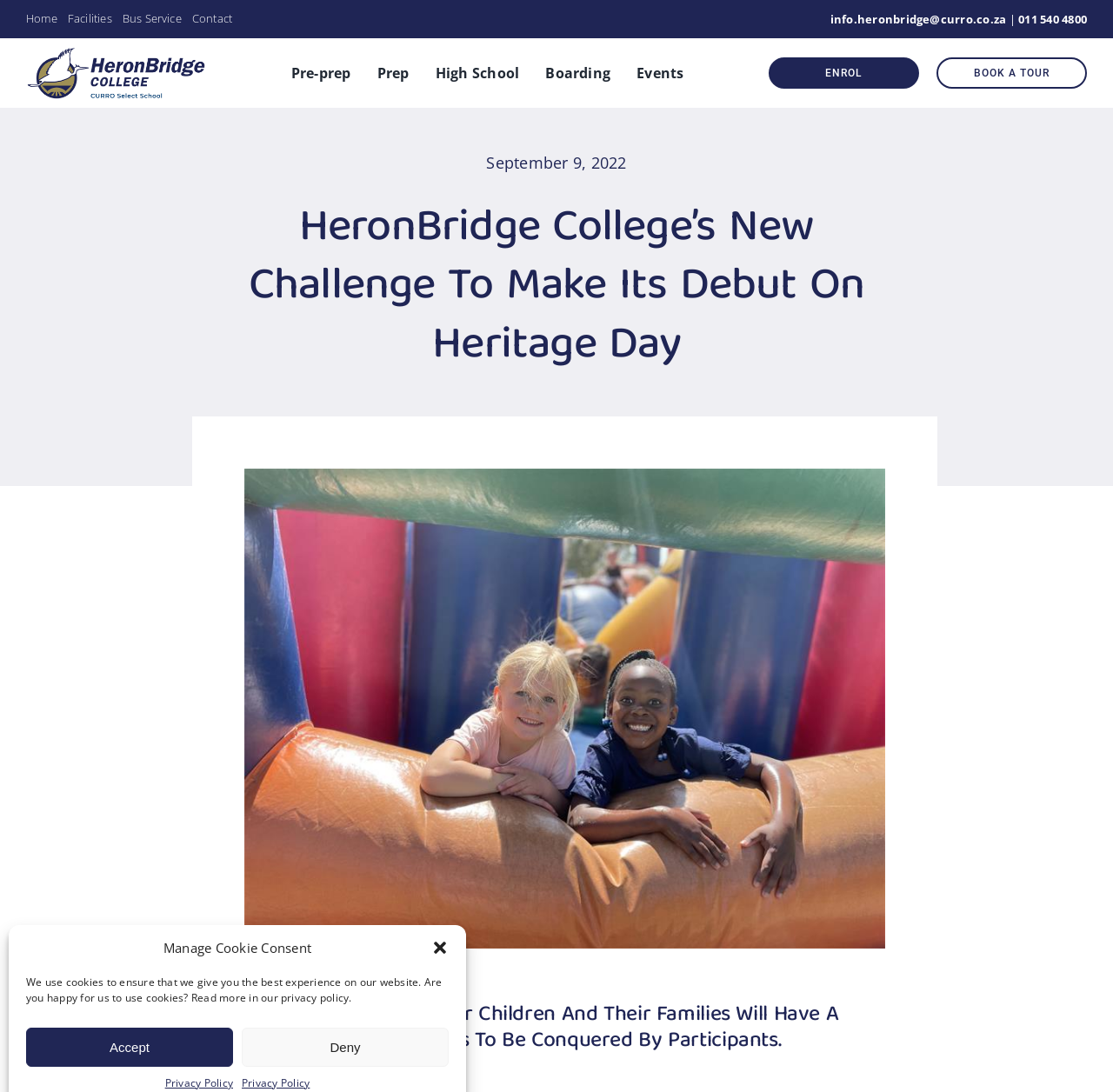Identify the title of the webpage and provide its text content.

HeronBridge College’s New Challenge To Make Its Debut On Heritage Day